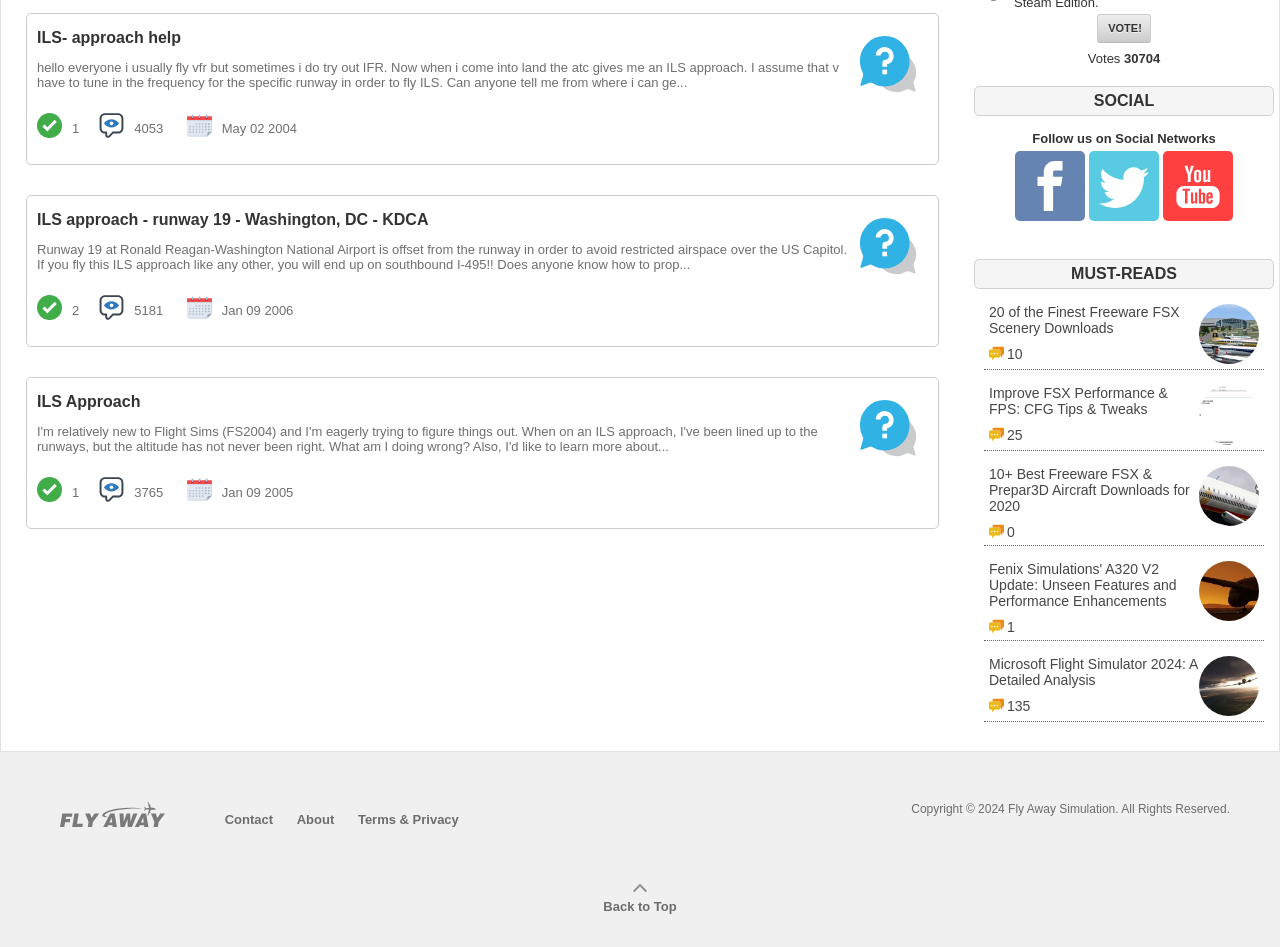What is the topic of the first question?
Please respond to the question thoroughly and include all relevant details.

The first question on the webpage is about ILS approach, which is a type of instrument landing system used in aviation. The question is asking for help with understanding how to use ILS approach.